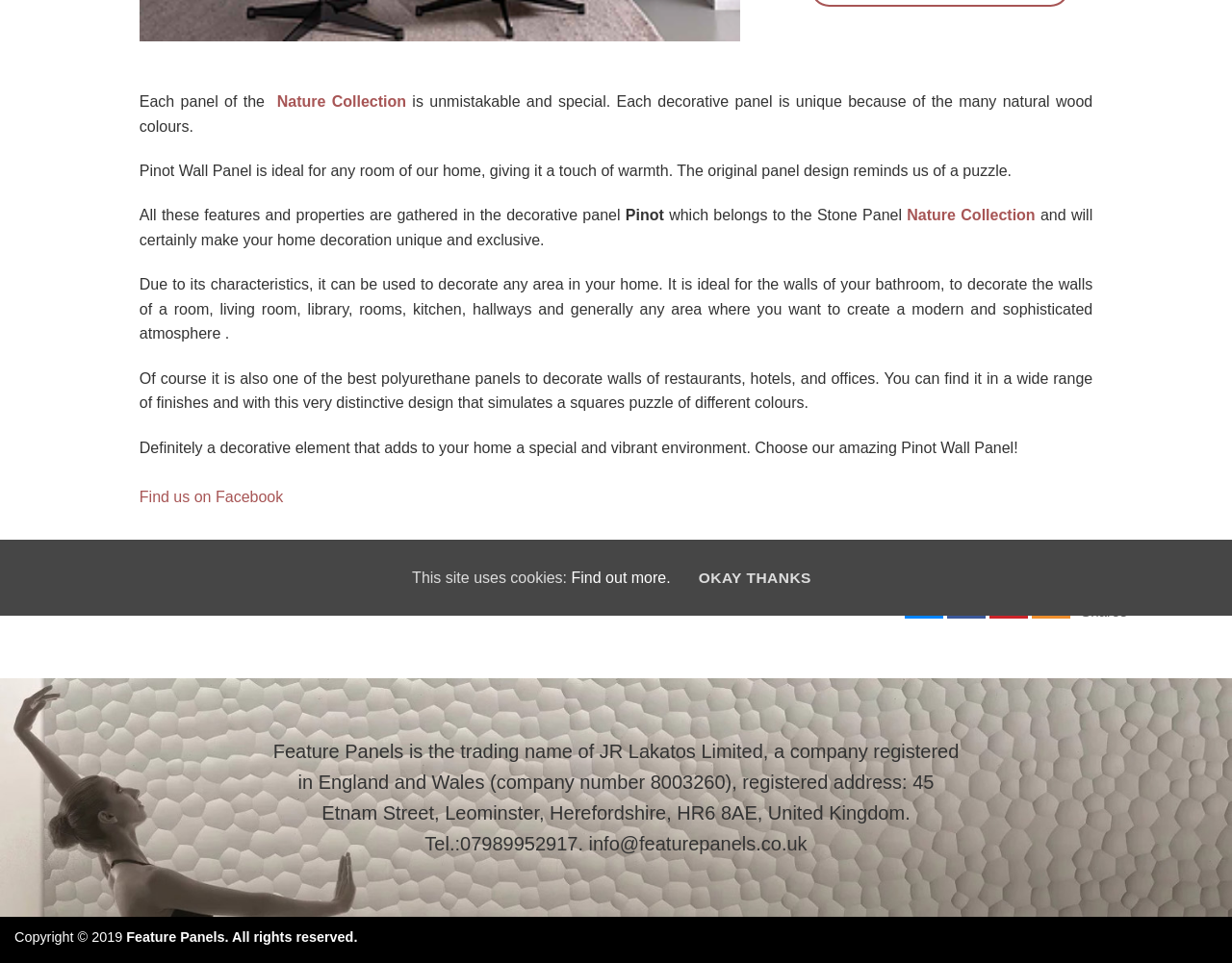Please specify the bounding box coordinates in the format (top-left x, top-left y, bottom-right x, bottom-right y), with values ranging from 0 to 1. Identify the bounding box for the UI component described as follows: alt="More" title="More"

[0.838, 0.602, 0.869, 0.642]